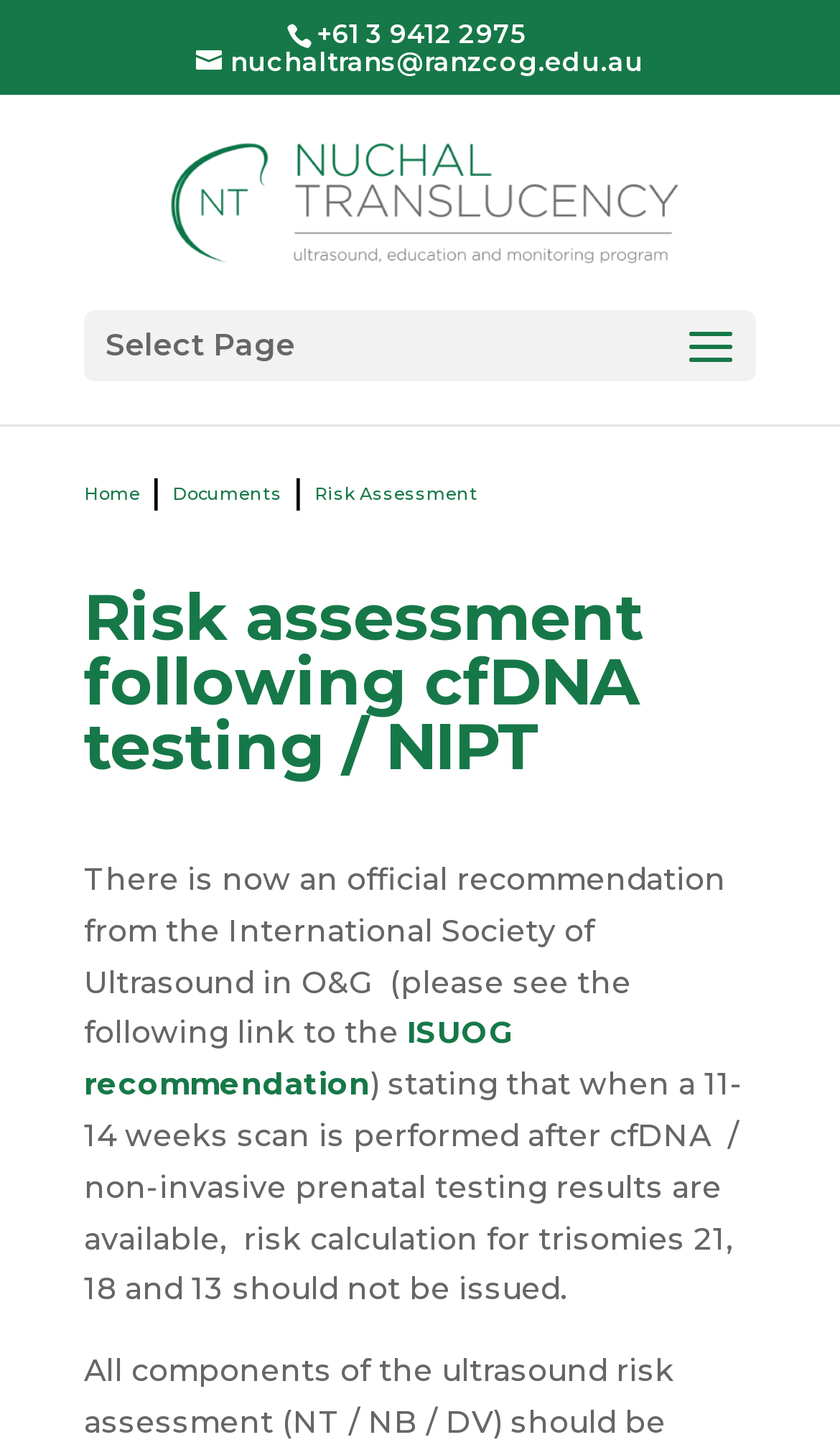Find the bounding box of the UI element described as: "+61 3 9412 2975". The bounding box coordinates should be given as four float values between 0 and 1, i.e., [left, top, right, bottom].

[0.341, 0.012, 0.659, 0.034]